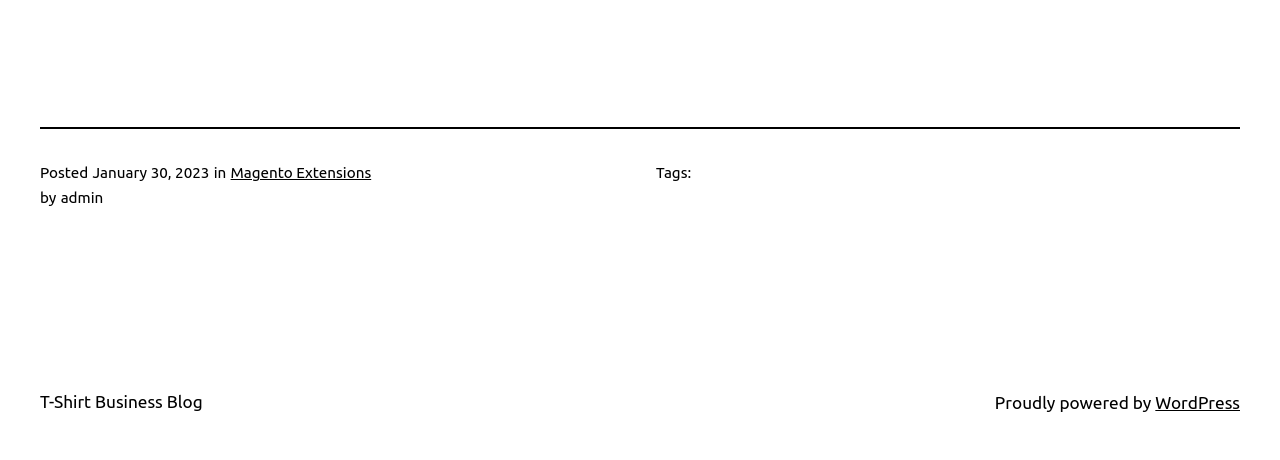What is the category of the post?
Using the image provided, answer with just one word or phrase.

Magento Extensions